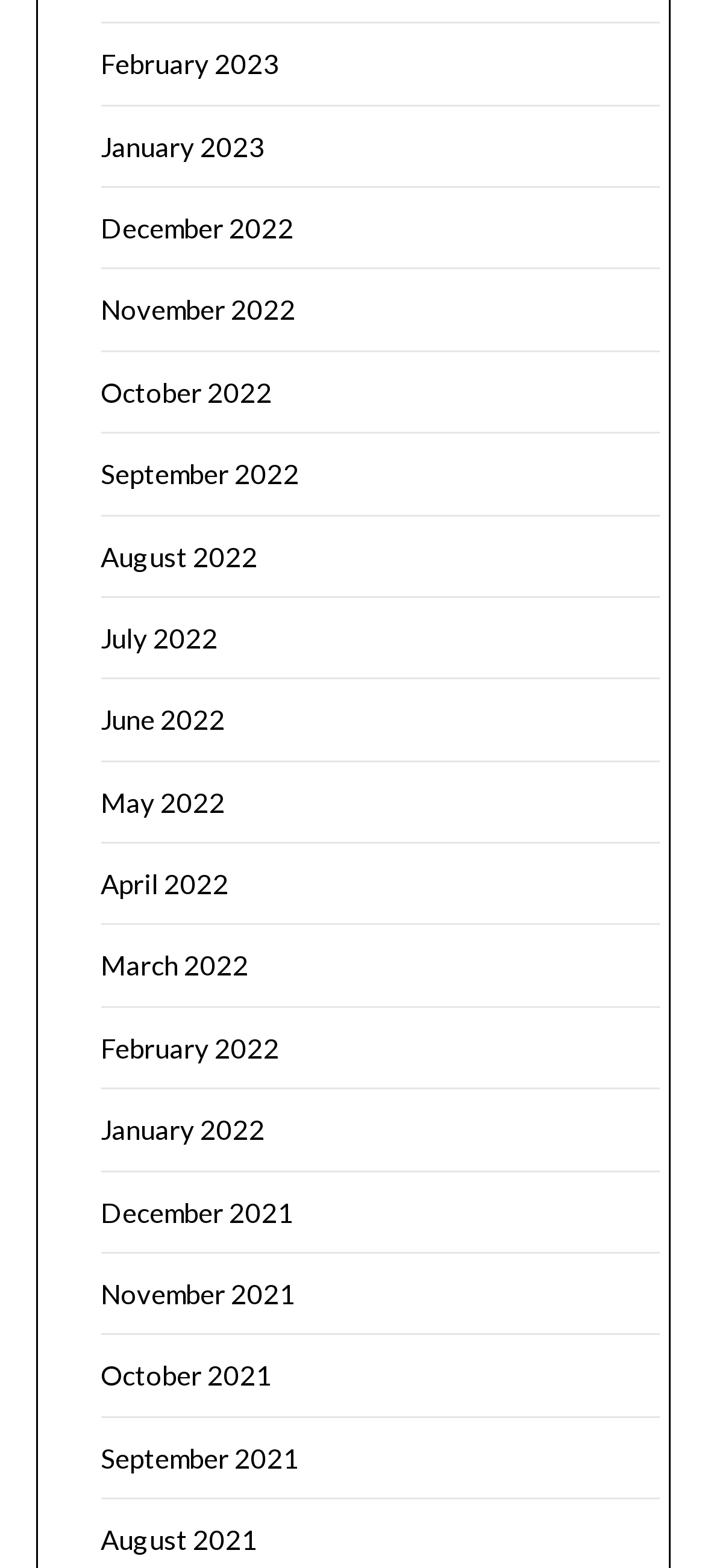Please identify the bounding box coordinates of where to click in order to follow the instruction: "browse August 2021".

[0.142, 0.971, 0.365, 0.992]